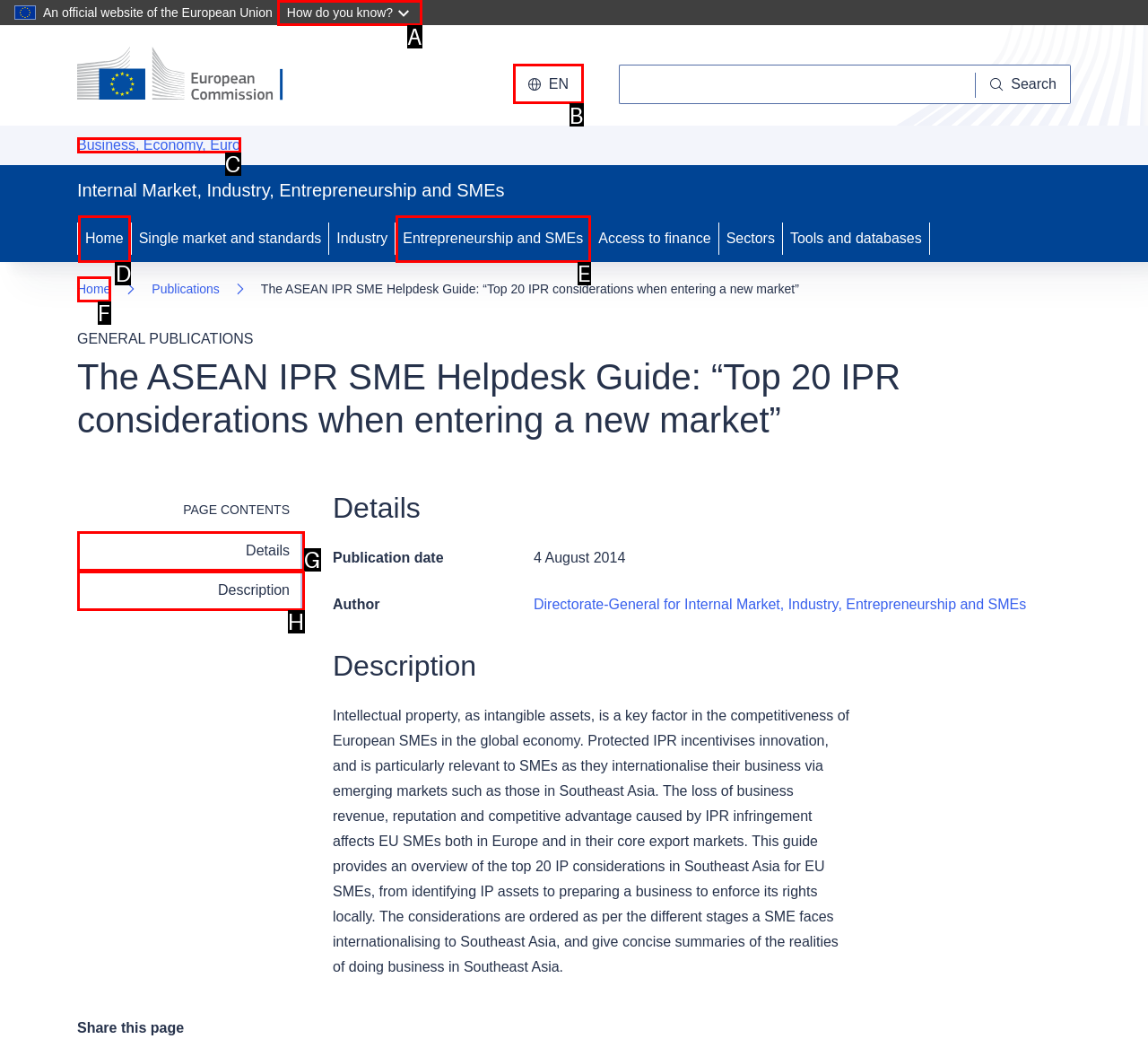What is the letter of the UI element you should click to Change language? Provide the letter directly.

B